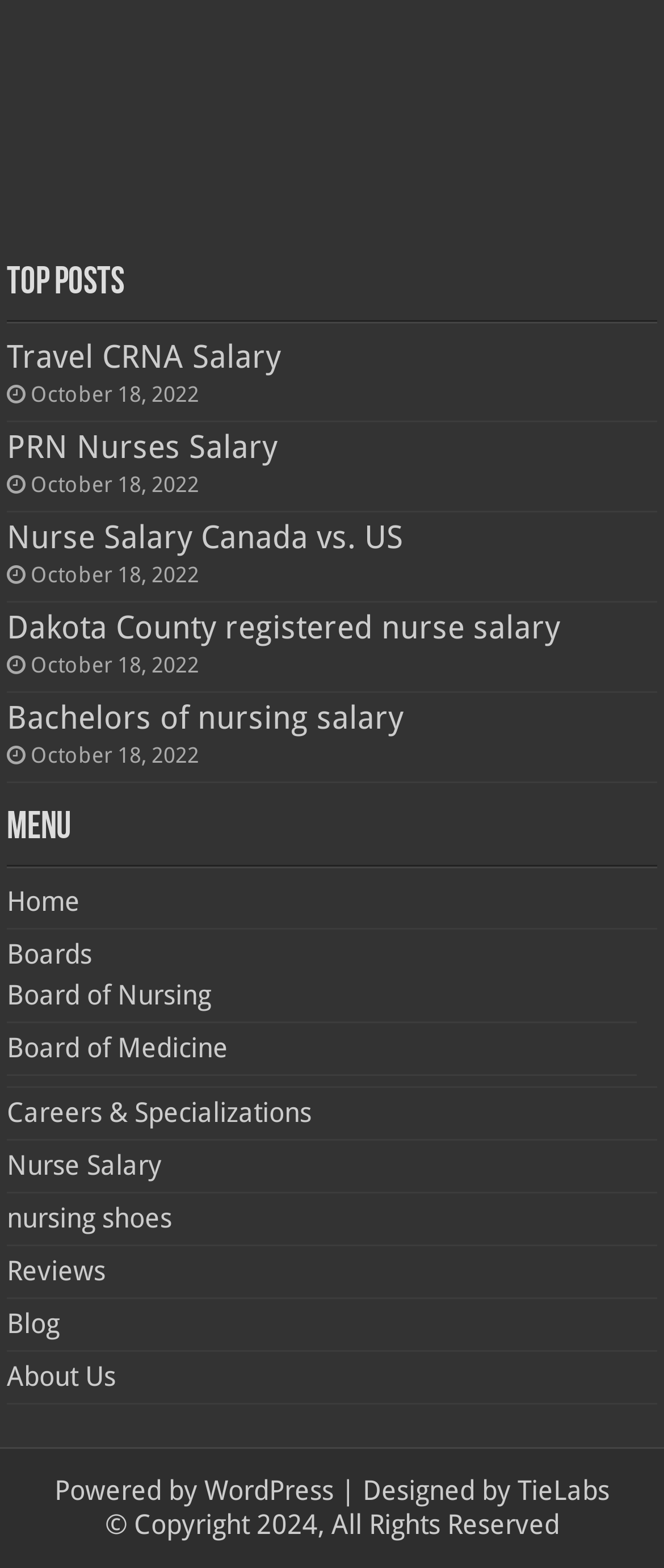What is the copyright year of this website?
Could you please answer the question thoroughly and with as much detail as possible?

The static text element at the bottom of the page contains the copyright information, which includes the year '2024', indicating that the website's copyright year is 2024.